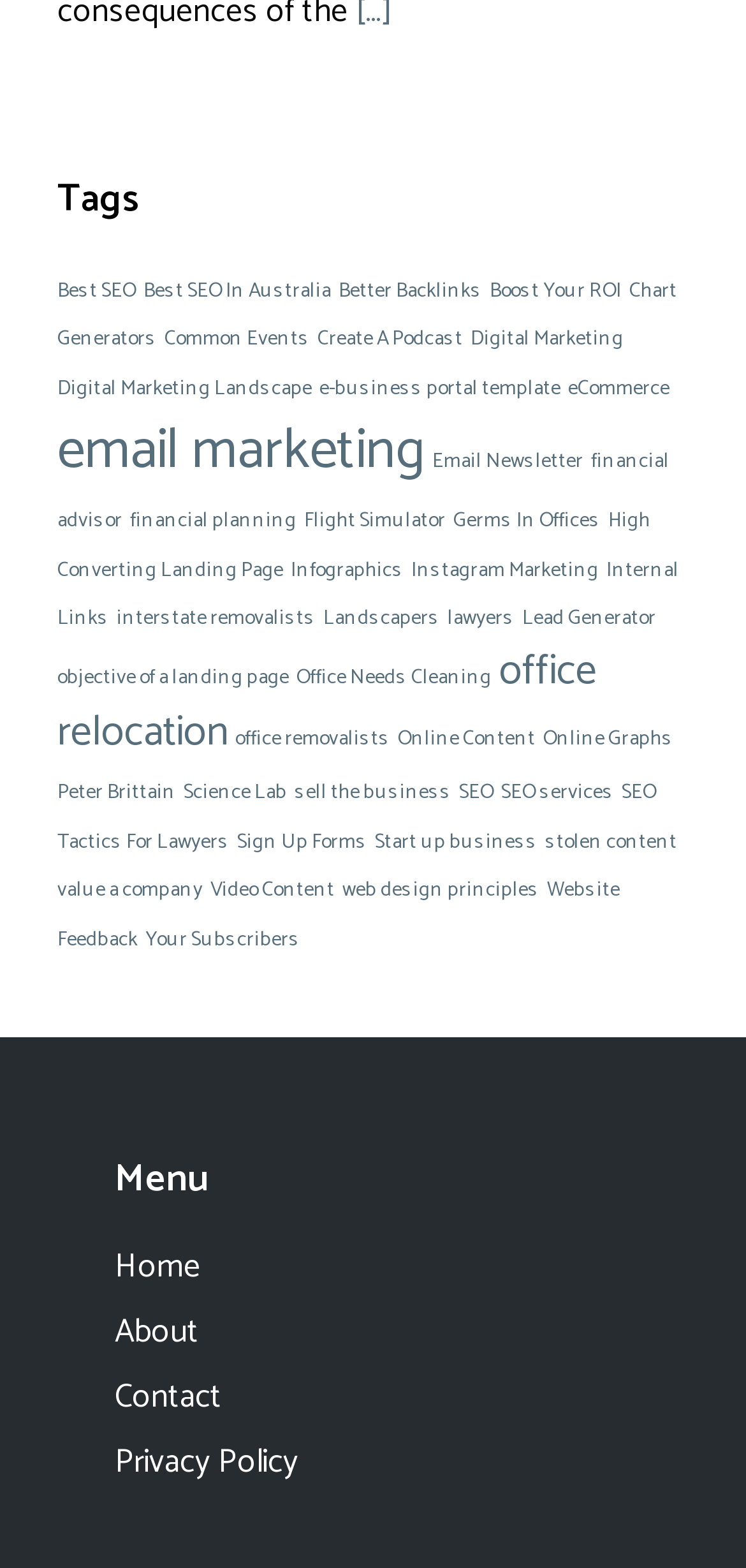Please locate the bounding box coordinates of the element that needs to be clicked to achieve the following instruction: "Click on the link 'MENSTRUAL FLOWERS'". The coordinates should be four float numbers between 0 and 1, i.e., [left, top, right, bottom].

None